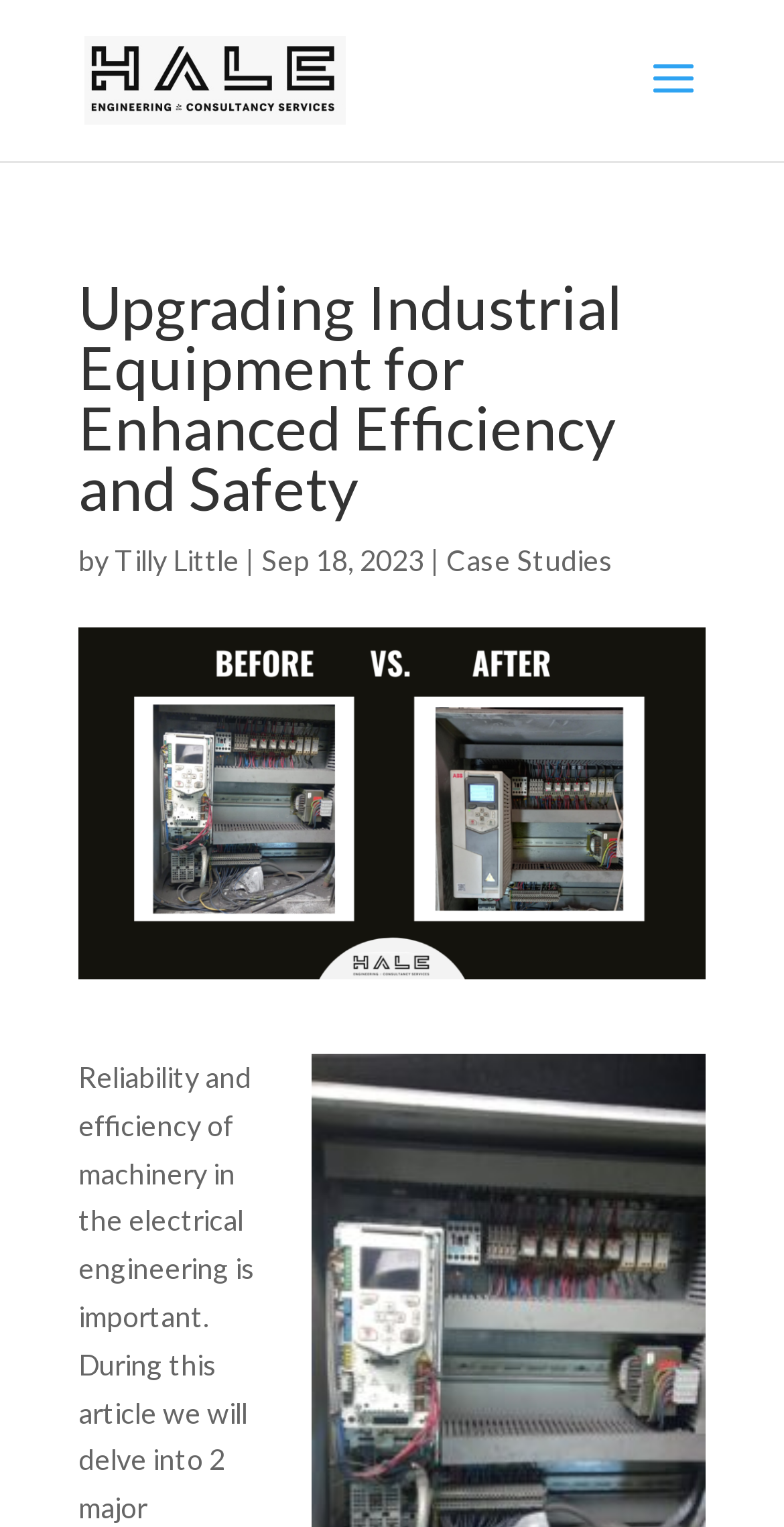Find the coordinates for the bounding box of the element with this description: "alt="Hale Engineering & Consultancy Services"".

[0.108, 0.039, 0.442, 0.061]